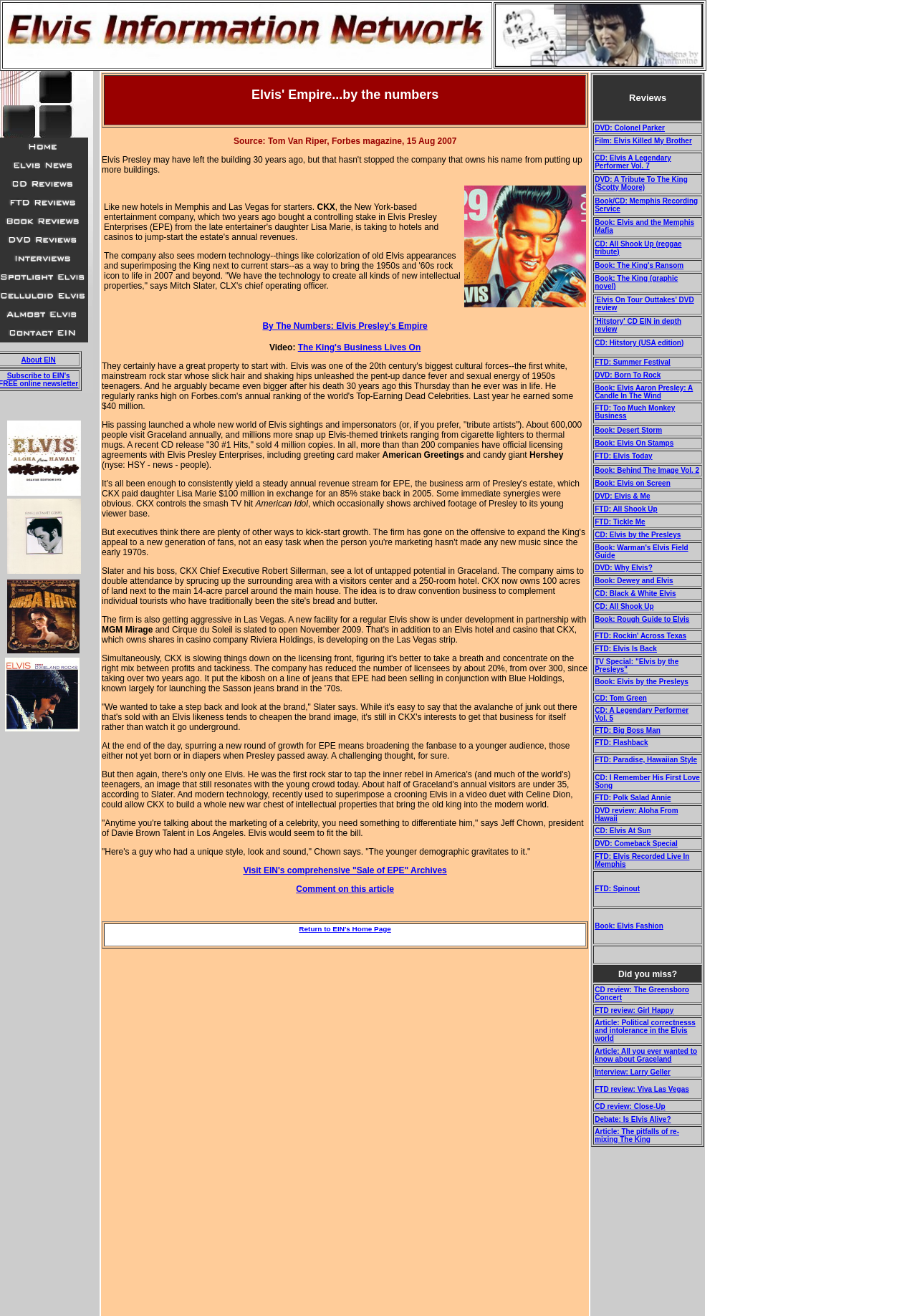Provide your answer to the question using just one word or phrase: What is the title of the article?

Elvis' Empire...by the numbers